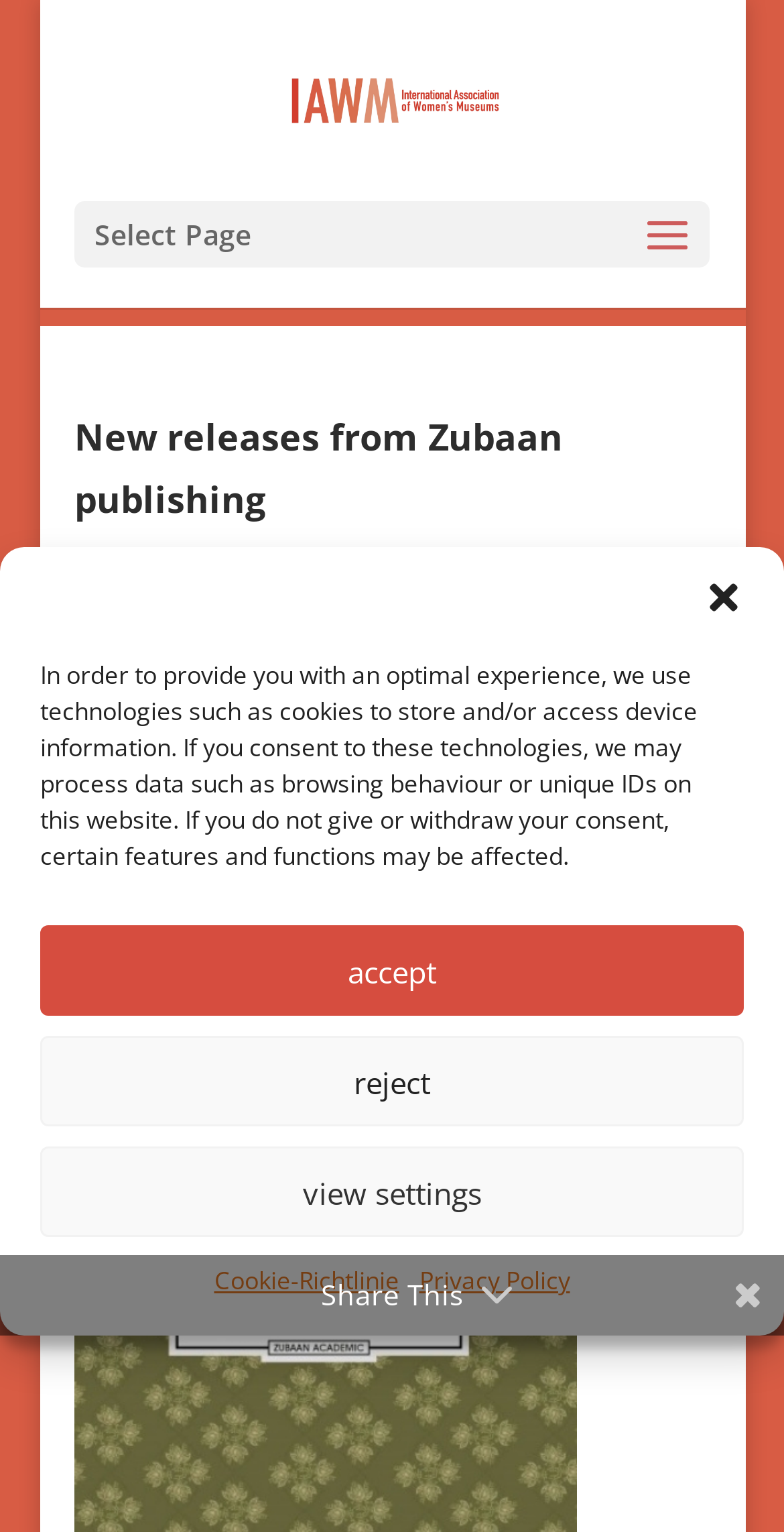Bounding box coordinates should be in the format (top-left x, top-left y, bottom-right x, bottom-right y) and all values should be floating point numbers between 0 and 1. Determine the bounding box coordinate for the UI element described as: Privacy Policy

[0.535, 0.821, 0.727, 0.852]